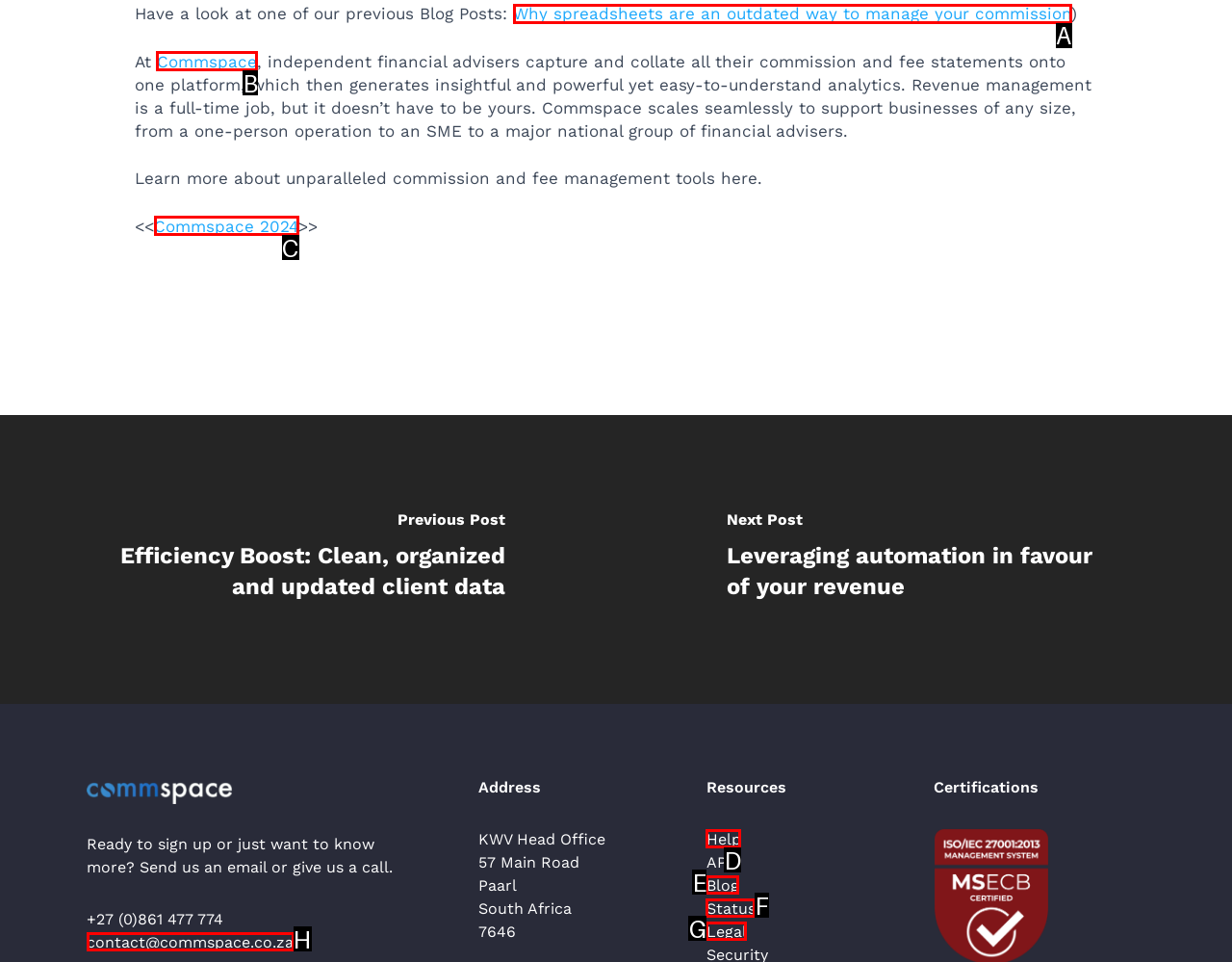Decide which letter you need to select to fulfill the task: Visit Commspace website
Answer with the letter that matches the correct option directly.

B